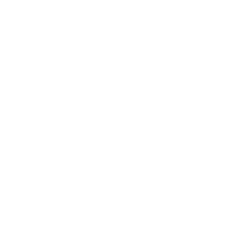What is the product designed for?
Please provide a detailed and comprehensive answer to the question.

The image is designed to catch the attention of cycling enthusiasts looking for reliable lighting solutions for their rides, and the product is suited for both road and off-road use.